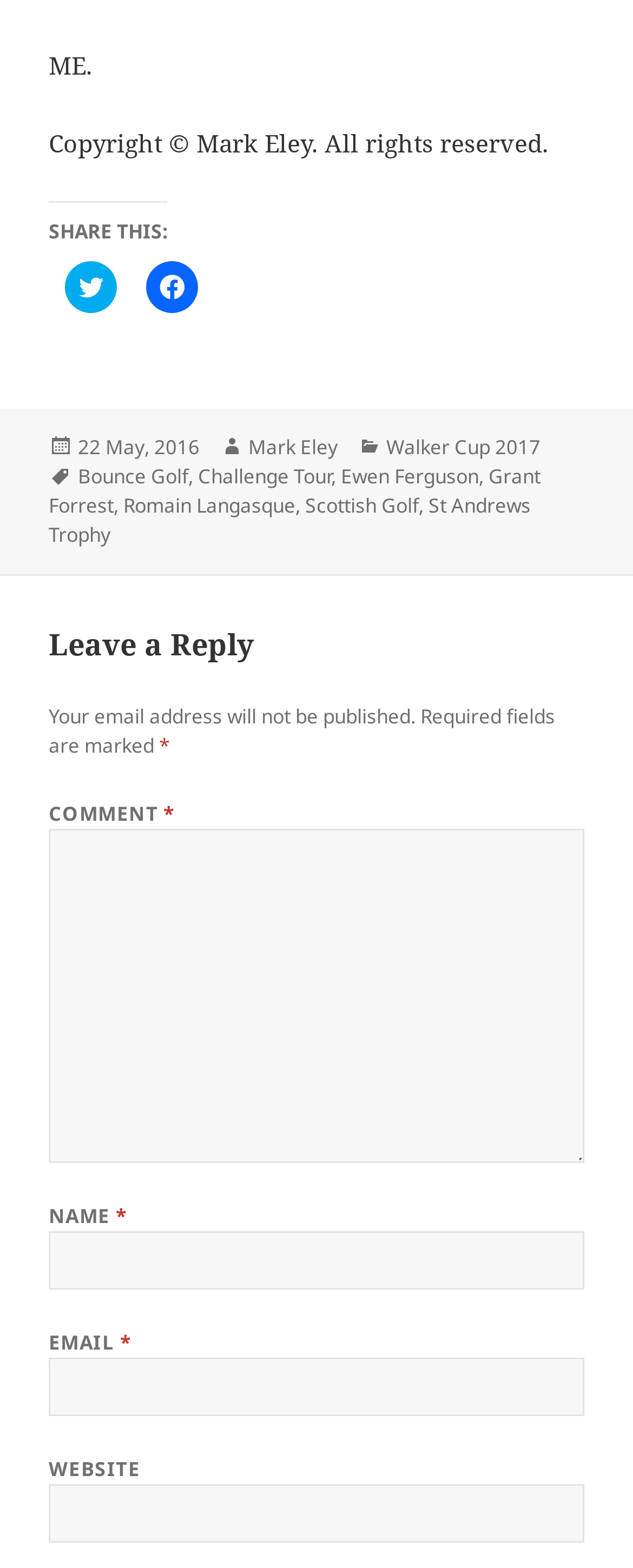Locate the bounding box coordinates of the UI element described by: "parent_node: COMMENT * name="comment"". The bounding box coordinates should consist of four float numbers between 0 and 1, i.e., [left, top, right, bottom].

[0.077, 0.469, 0.923, 0.682]